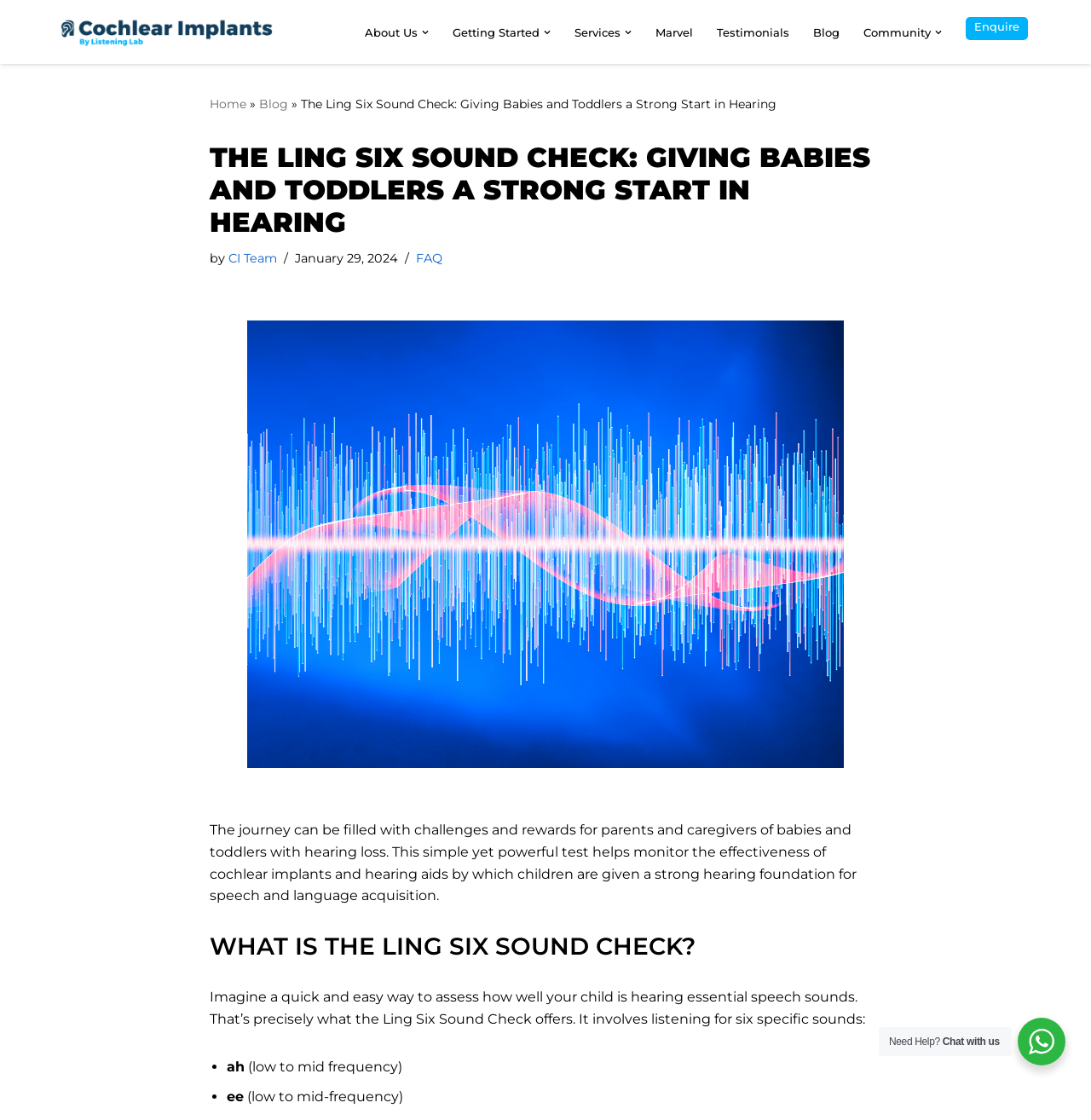Please determine the bounding box coordinates of the element's region to click for the following instruction: "Click on the 'About Us' link".

[0.334, 0.019, 0.383, 0.038]